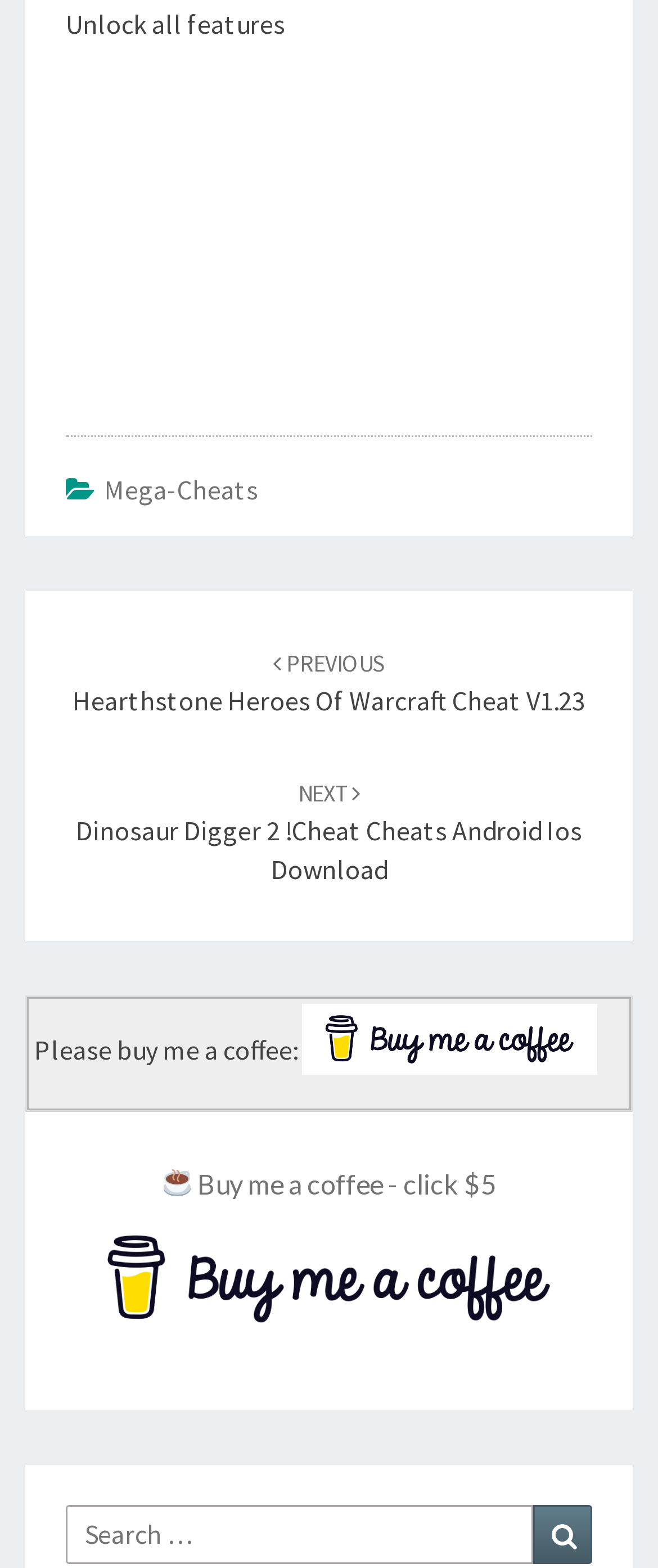Please identify the bounding box coordinates of the clickable area that will fulfill the following instruction: "Search for something". The coordinates should be in the format of four float numbers between 0 and 1, i.e., [left, top, right, bottom].

[0.1, 0.96, 0.81, 0.997]